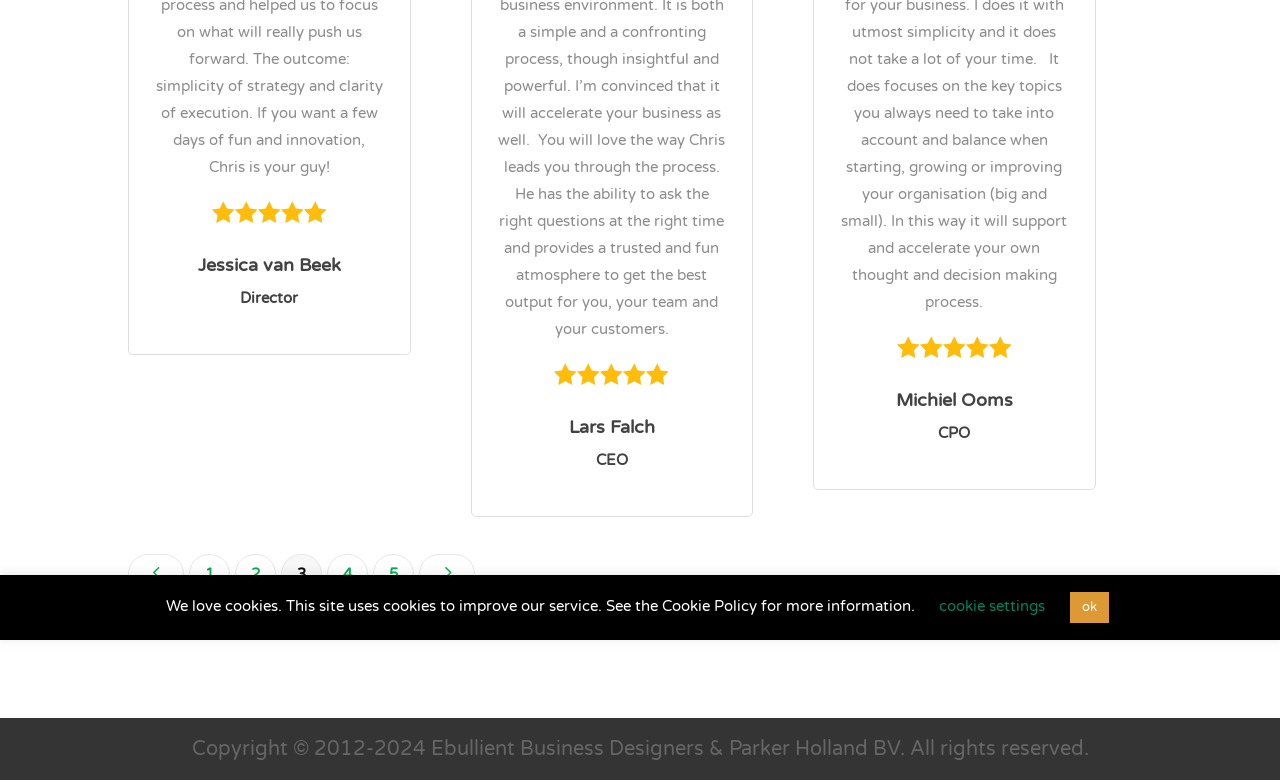Specify the bounding box coordinates (top-left x, top-left y, bottom-right x, bottom-right y) of the UI element in the screenshot that matches this description: Blog

None